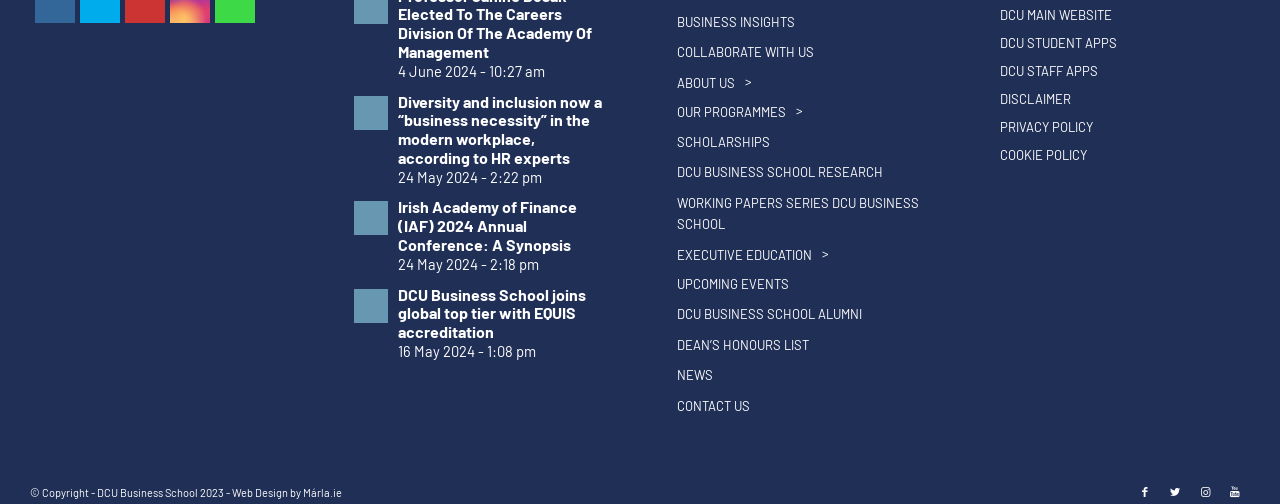Please specify the coordinates of the bounding box for the element that should be clicked to carry out this instruction: "check upcoming events". The coordinates must be four float numbers between 0 and 1, formatted as [left, top, right, bottom].

[0.529, 0.536, 0.724, 0.596]